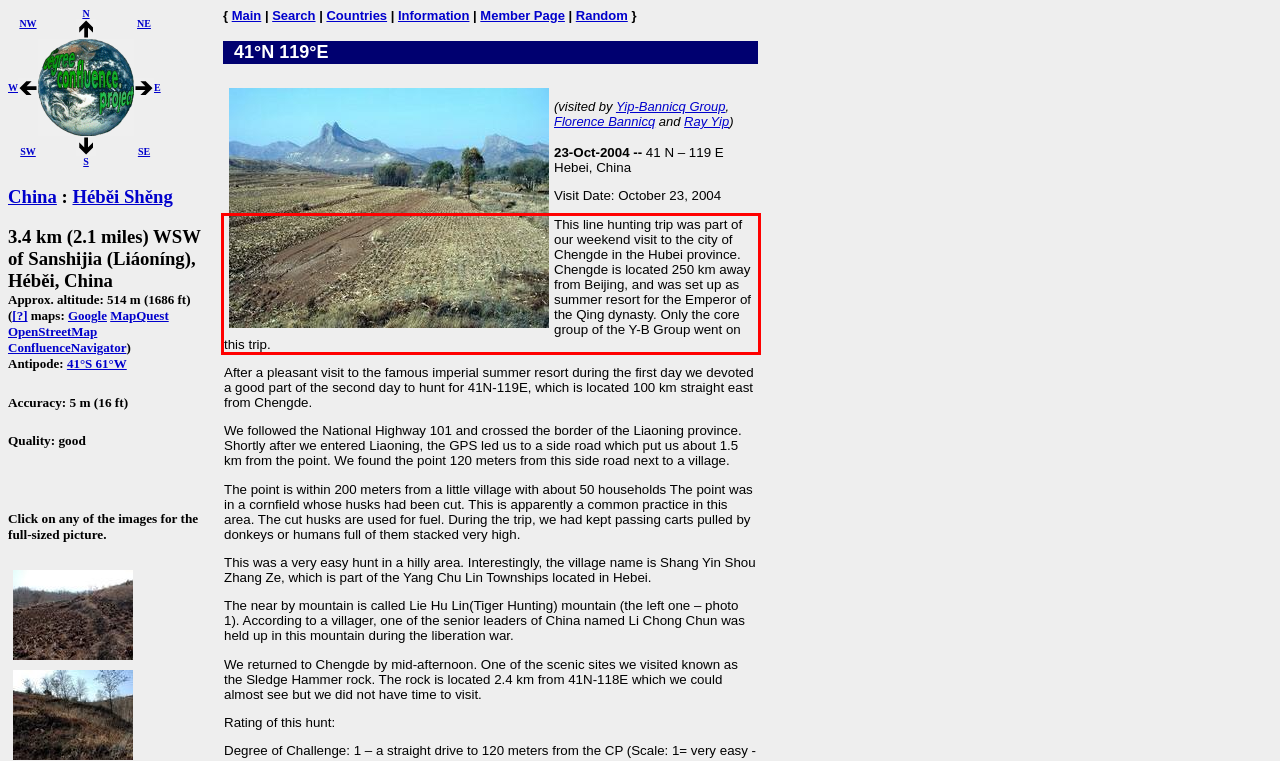Within the screenshot of the webpage, locate the red bounding box and use OCR to identify and provide the text content inside it.

This line hunting trip was part of our weekend visit to the city of Chengde in the Hubei province. Chengde is located 250 km away from Beijing, and was set up as summer resort for the Emperor of the Qing dynasty. Only the core group of the Y-B Group went on this trip.